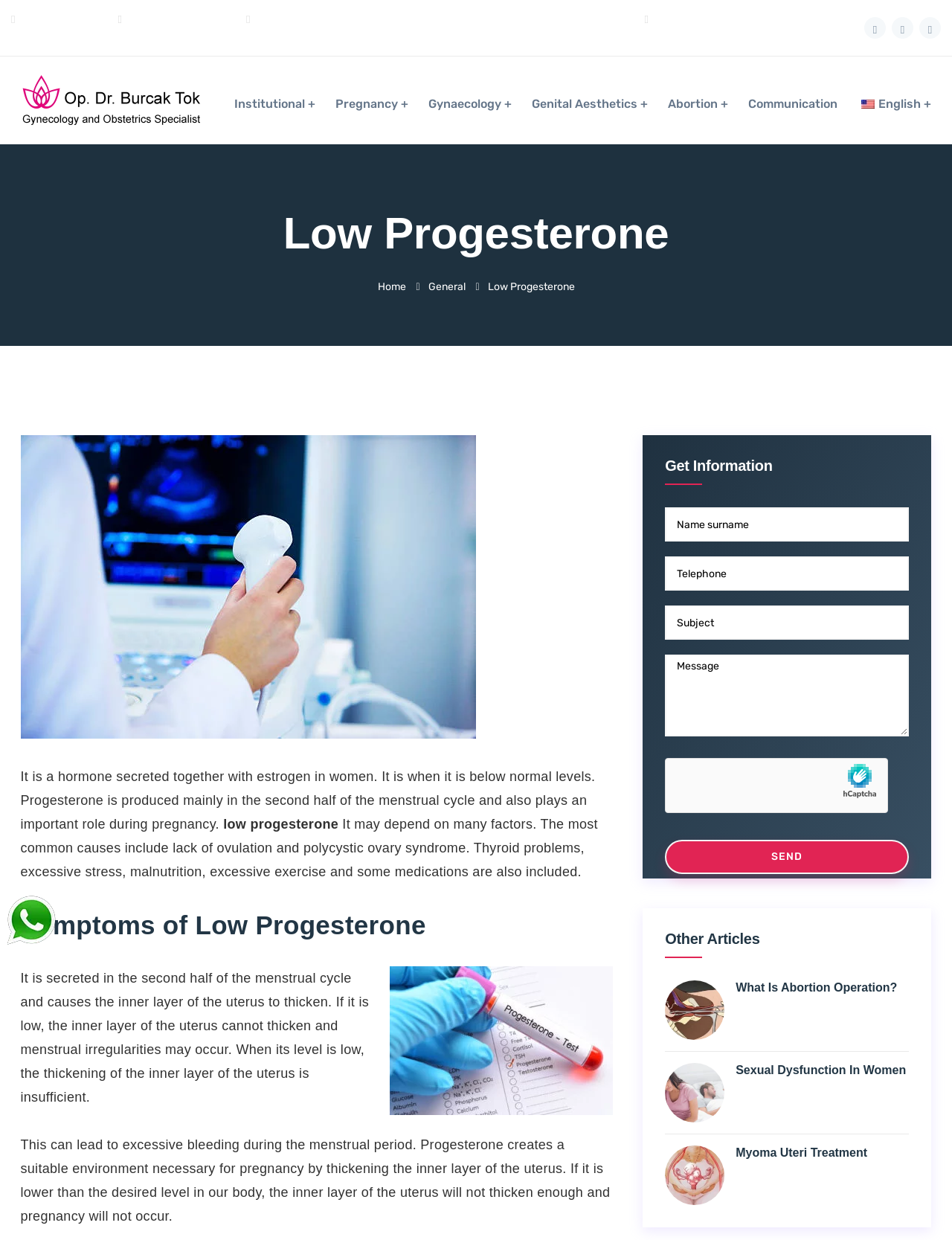Use the details in the image to answer the question thoroughly: 
What is the address of the doctor's office?

The address of the doctor's office can be found at the top of the webpage, in the contact information section, which is 'Doğu Mahallesi Aydınlıyolu Caddesi, Medalyon Sk. No: 9 Pendik / Istanbul'.